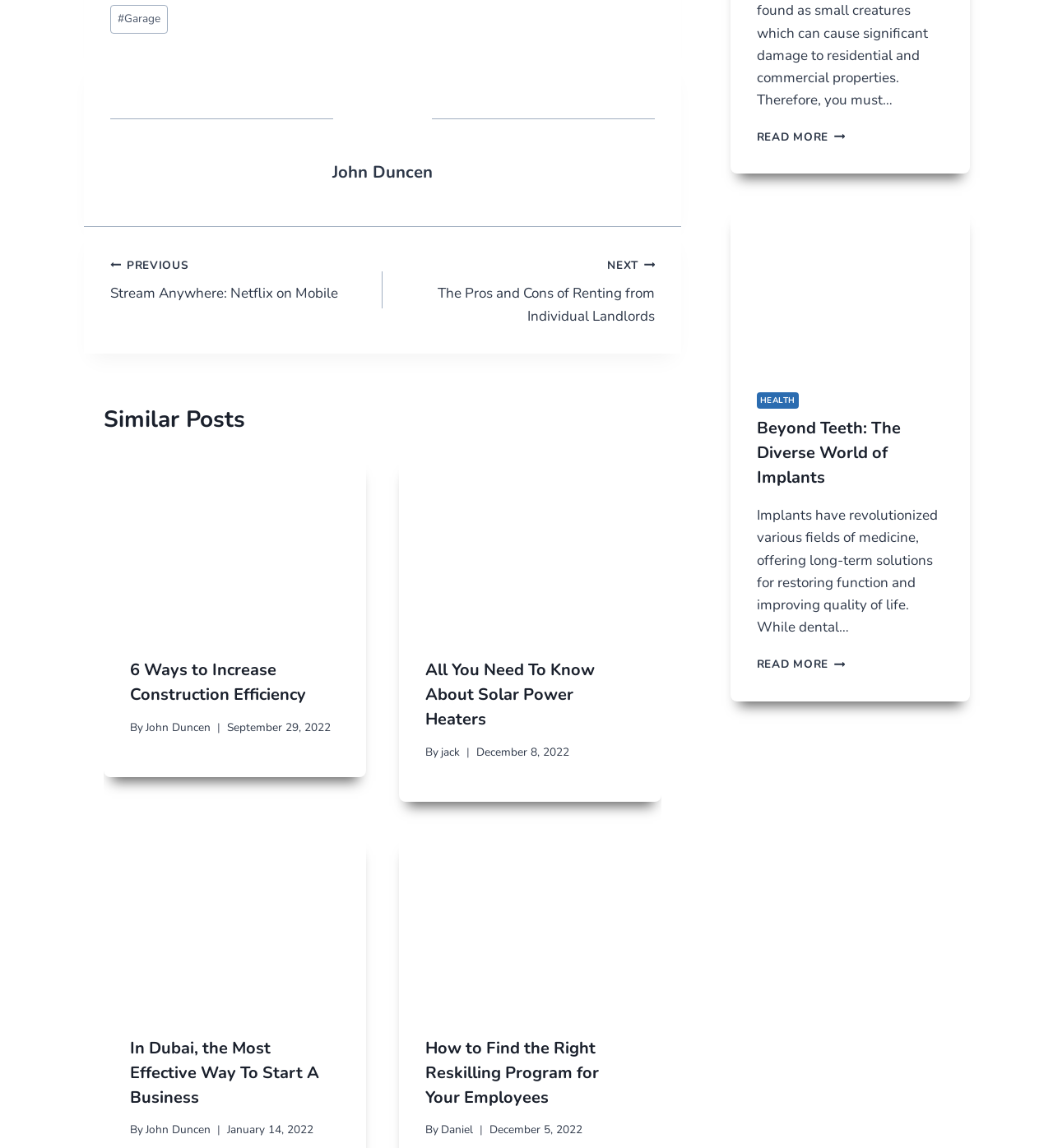Provide a brief response in the form of a single word or phrase:
How many similar posts are listed on this webpage?

3